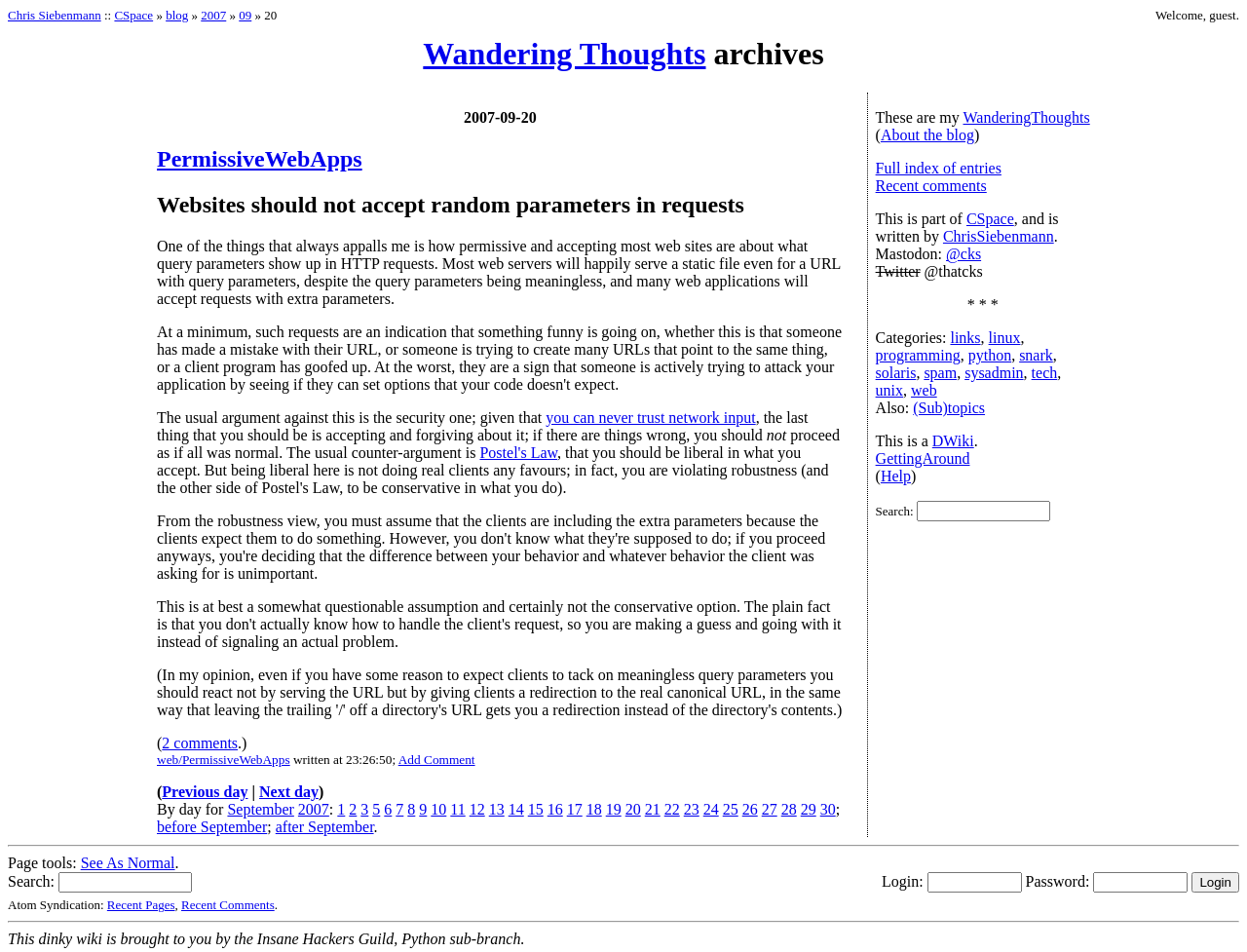Find the bounding box coordinates of the clickable region needed to perform the following instruction: "View the 'Wandering Thoughts archives'". The coordinates should be provided as four float numbers between 0 and 1, i.e., [left, top, right, bottom].

[0.006, 0.038, 0.994, 0.076]